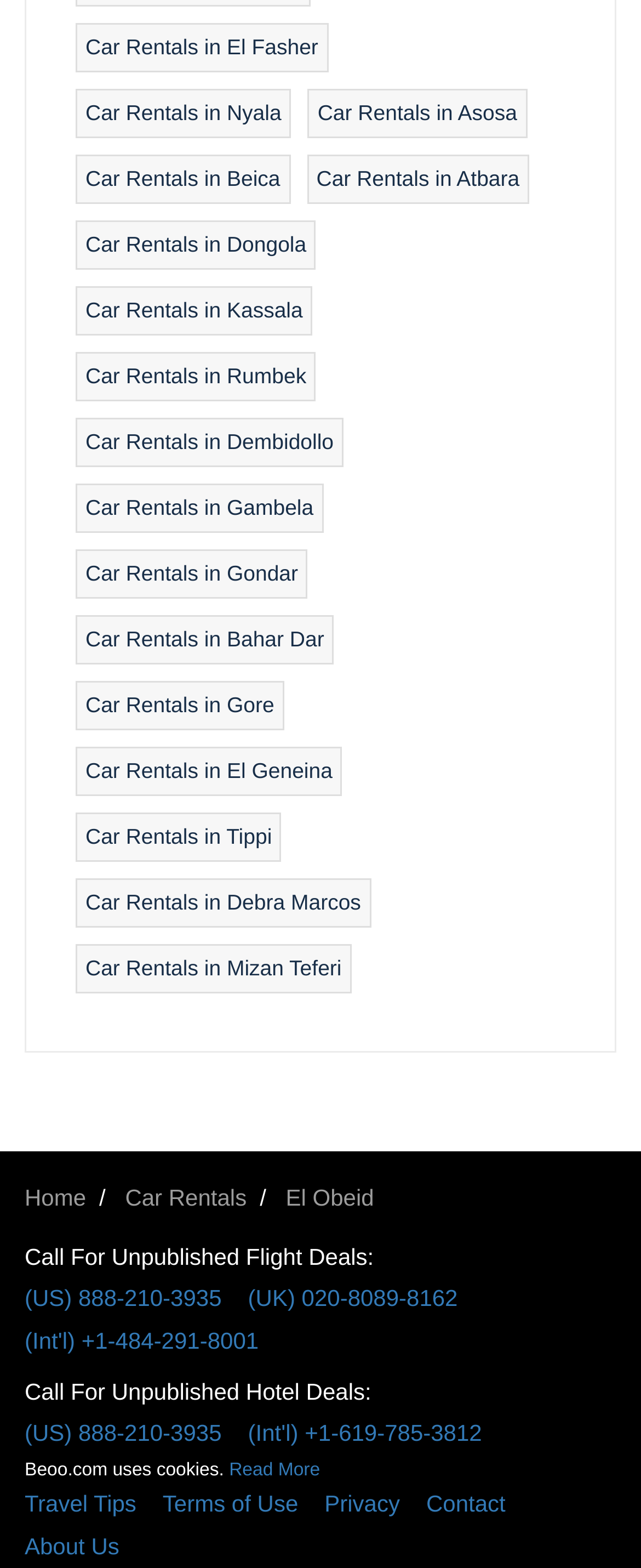Find the bounding box coordinates of the area that needs to be clicked in order to achieve the following instruction: "Read more about cookies". The coordinates should be specified as four float numbers between 0 and 1, i.e., [left, top, right, bottom].

[0.357, 0.932, 0.499, 0.944]